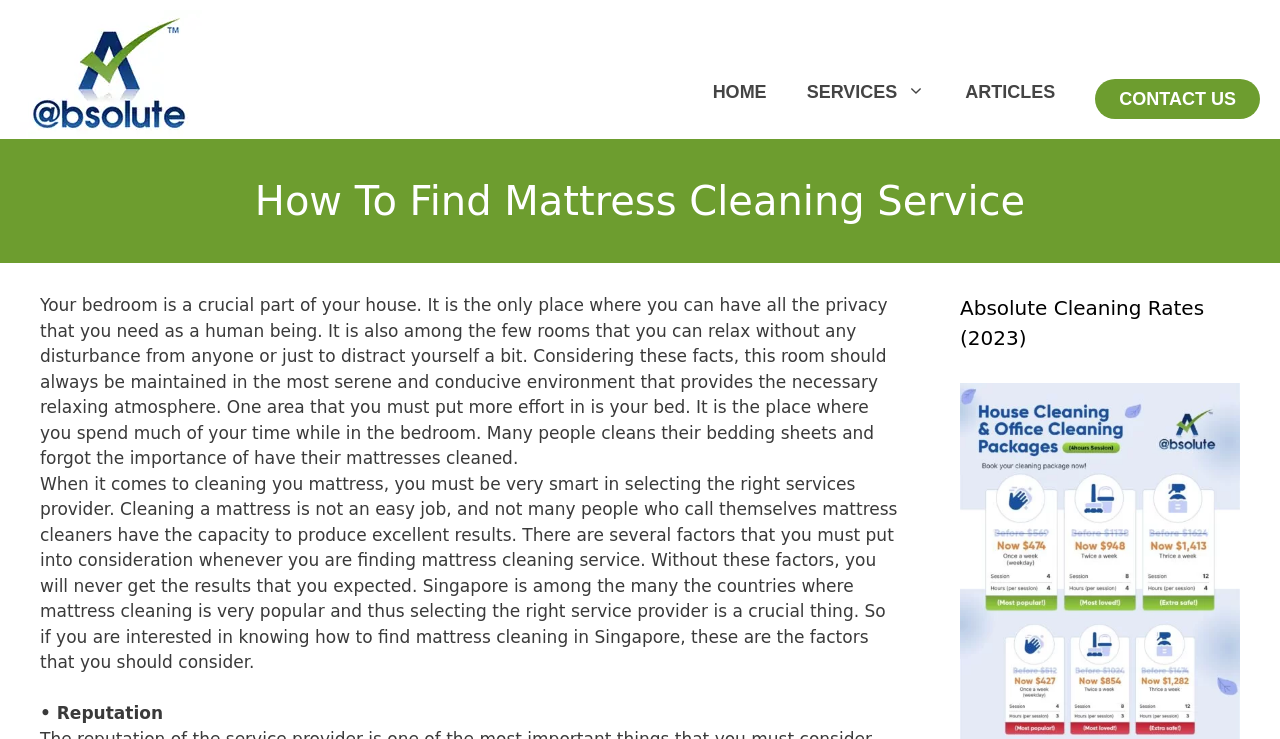Provide a thorough description of this webpage.

The webpage is about finding a mattress cleaning service, specifically in Singapore. At the top of the page, there is a banner with the site's name, "@bsolute Cleaning", accompanied by an image of the same name. Below the banner, there is a navigation menu with five links: "HOME", "SERVICES", "ARTICLES", and "CONTACT US".

The main content of the page is divided into three sections. The first section has a heading "How To Find Mattress Cleaning Service" and consists of two paragraphs of text. The text explains the importance of maintaining a clean and serene bedroom environment, particularly the bed, and the need to carefully select a mattress cleaning service provider.

The second section is a continuation of the first section, with another two paragraphs of text. This section provides more information on the factors to consider when finding a mattress cleaning service in Singapore.

The third section has a heading "Absolute Cleaning Rates (2023)" and is located below the previous sections.